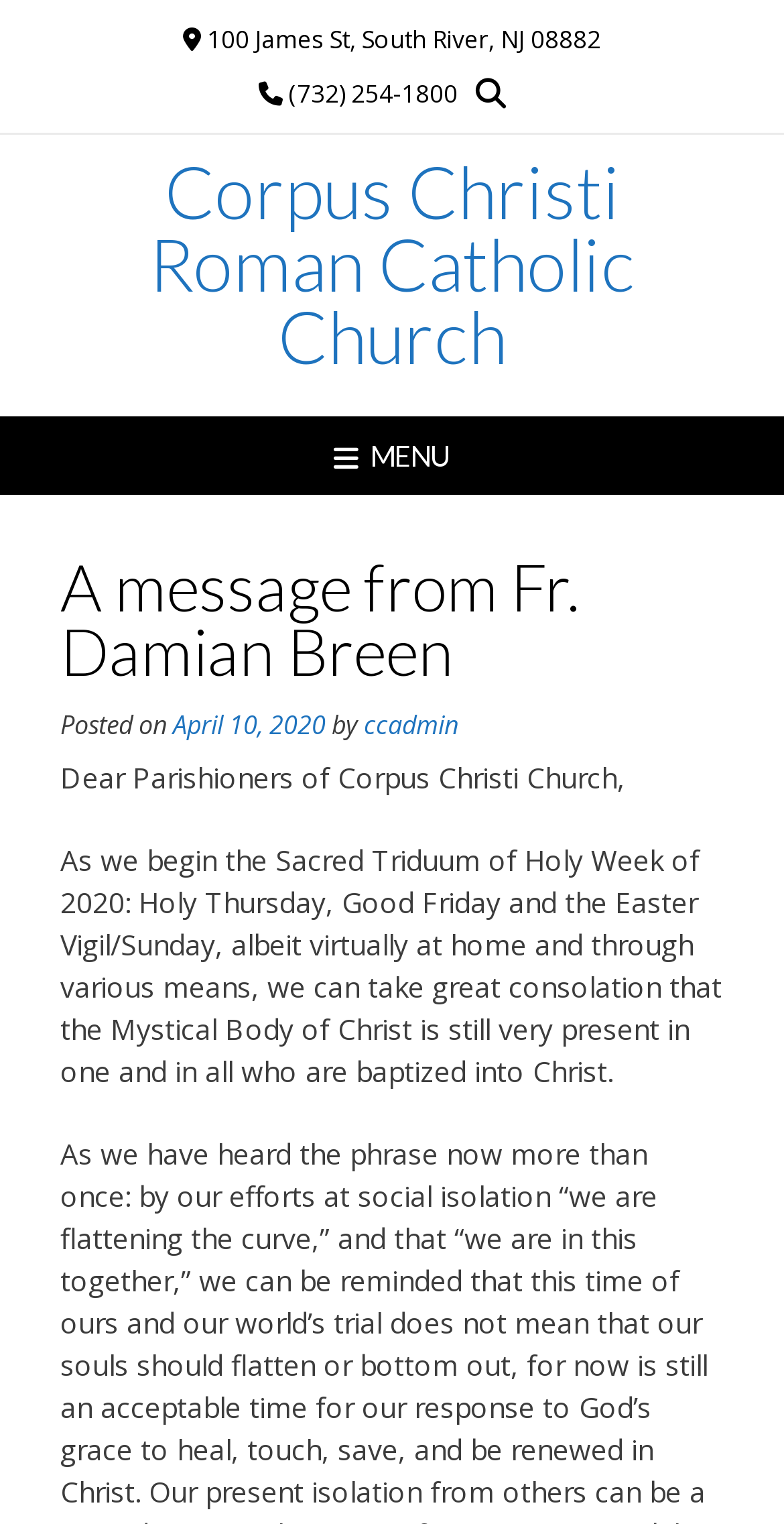Who is the author of the message?
Kindly answer the question with as much detail as you can.

I found the author's name by looking at the heading element with the bounding box coordinates [0.077, 0.364, 0.923, 0.448] which contains the text 'A message from Fr. Damian Breen'.